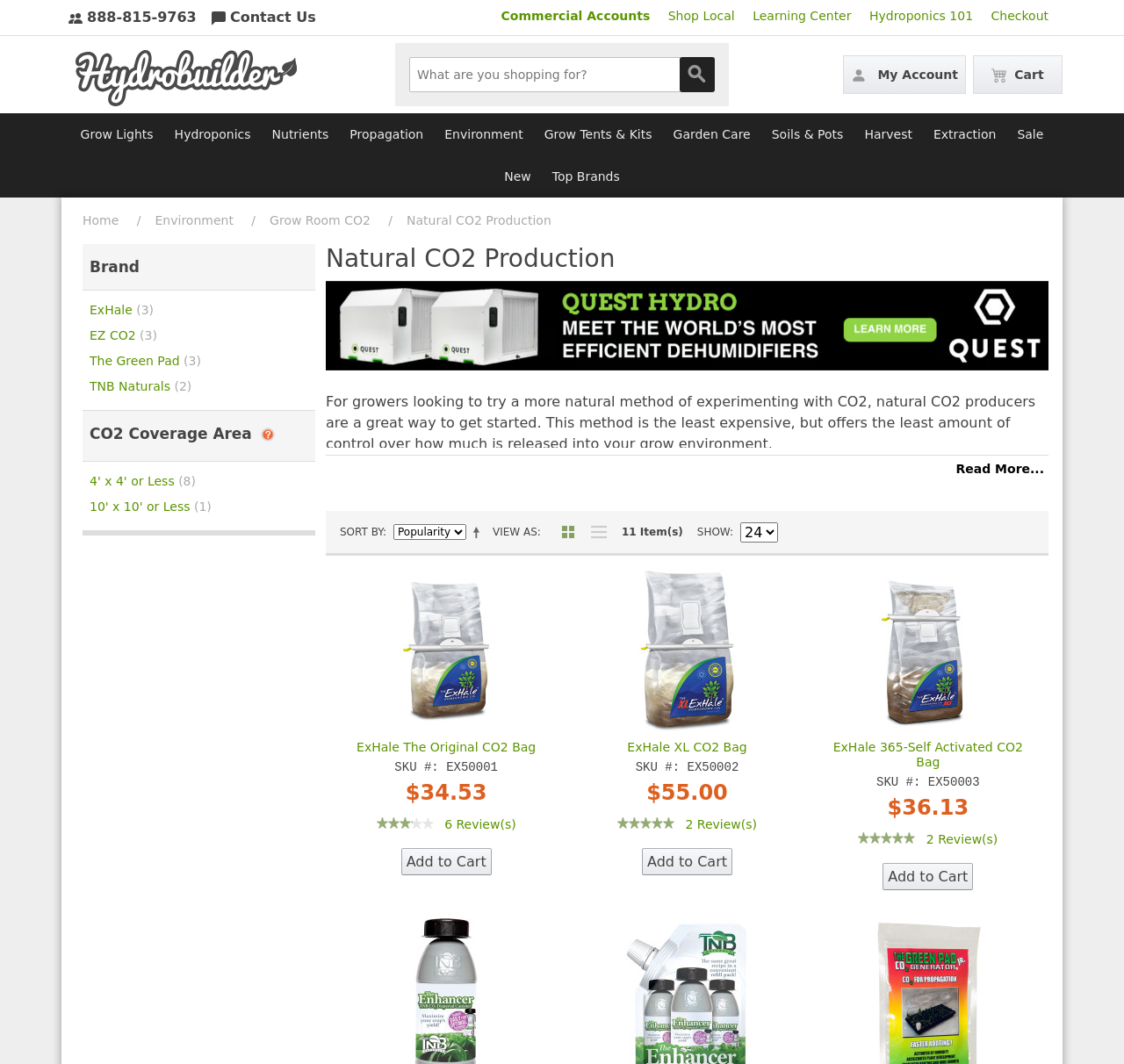Can you find the bounding box coordinates for the element to click on to achieve the instruction: "Learn about hydroponics"?

[0.67, 0.008, 0.757, 0.021]